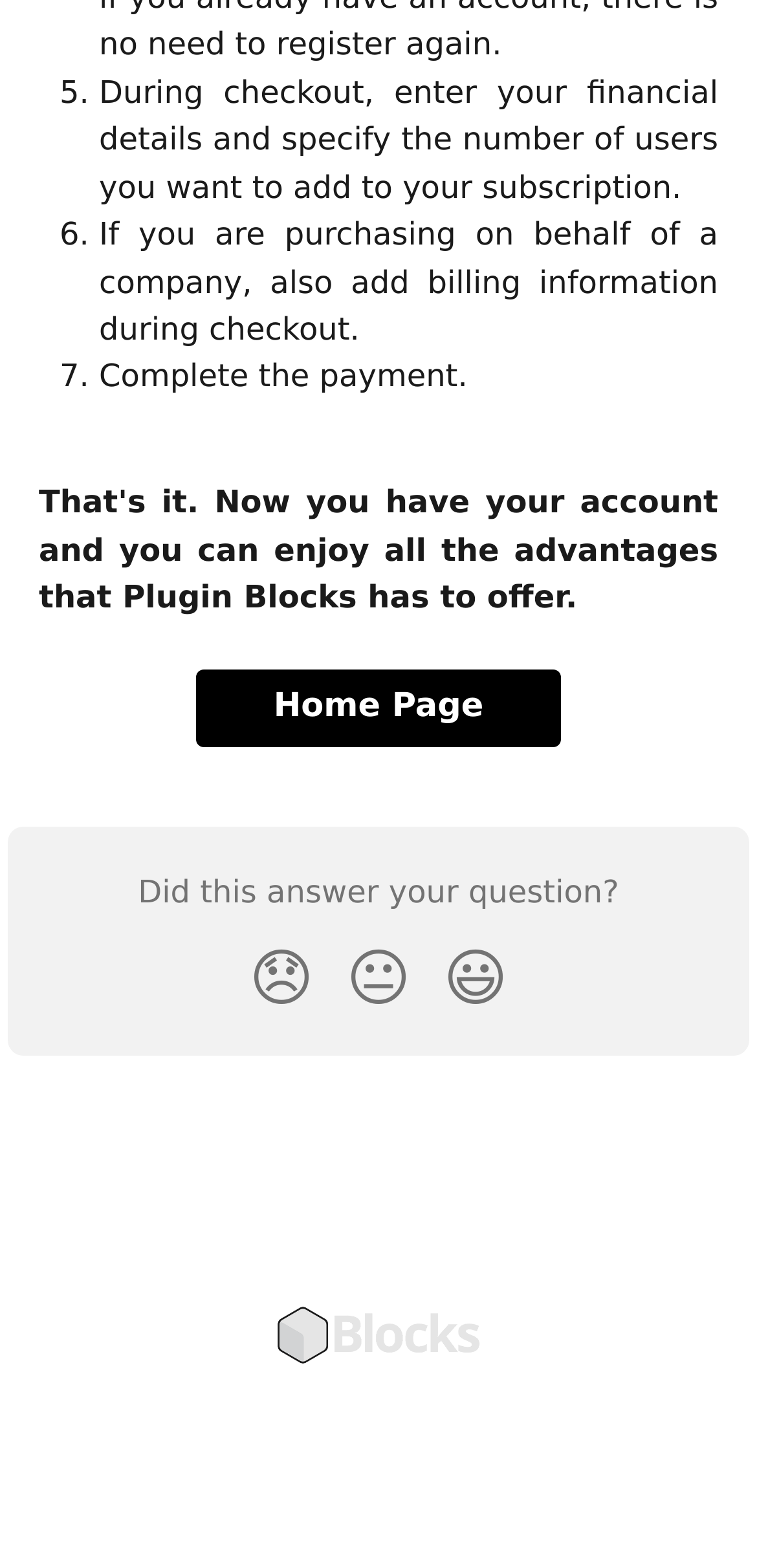What is the topic of the FAQ section?
Provide an in-depth and detailed answer to the question.

The webpage has a footer section that contains a link to the 'Blocks FAQ' section, which suggests that the FAQ section is related to blocks.